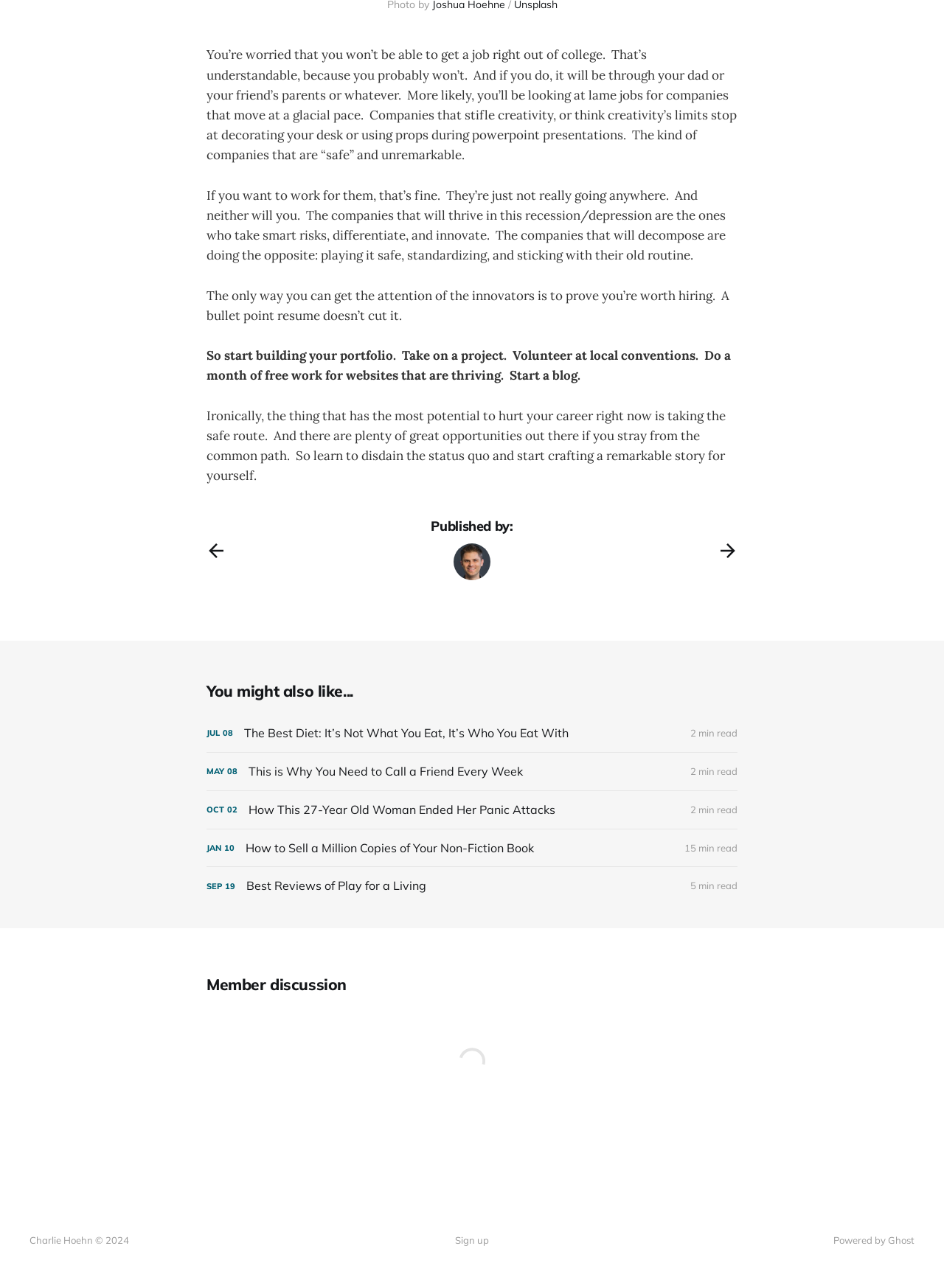Who is the author of the article?
Using the image, provide a detailed and thorough answer to the question.

The author's name, Charlie Hoehn, is mentioned in the footer section of the webpage, along with a copyright notice.